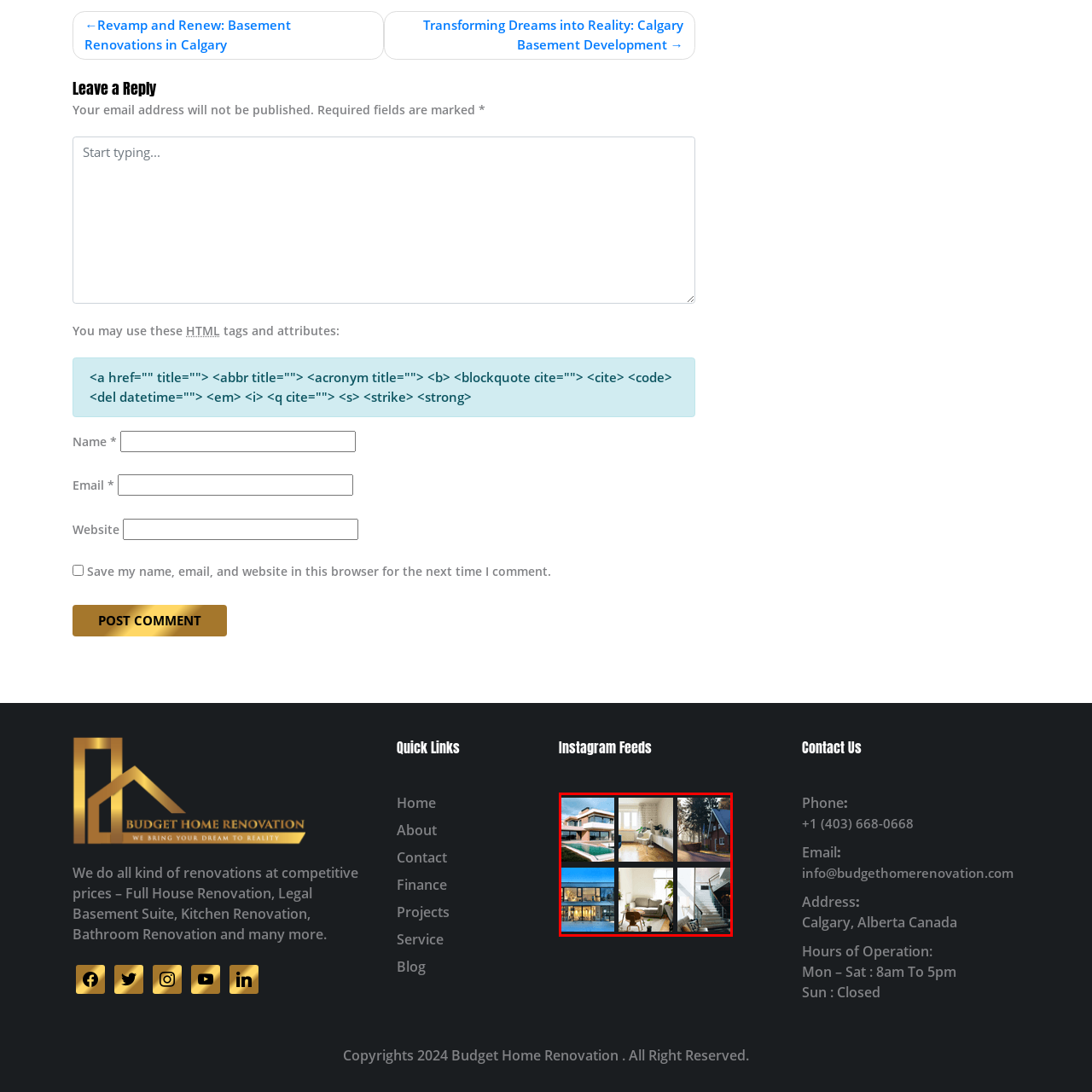Please look at the highlighted area within the red border and provide the answer to this question using just one word or phrase: 
What architectural feature is emphasized in the left image of the second row?

glass front